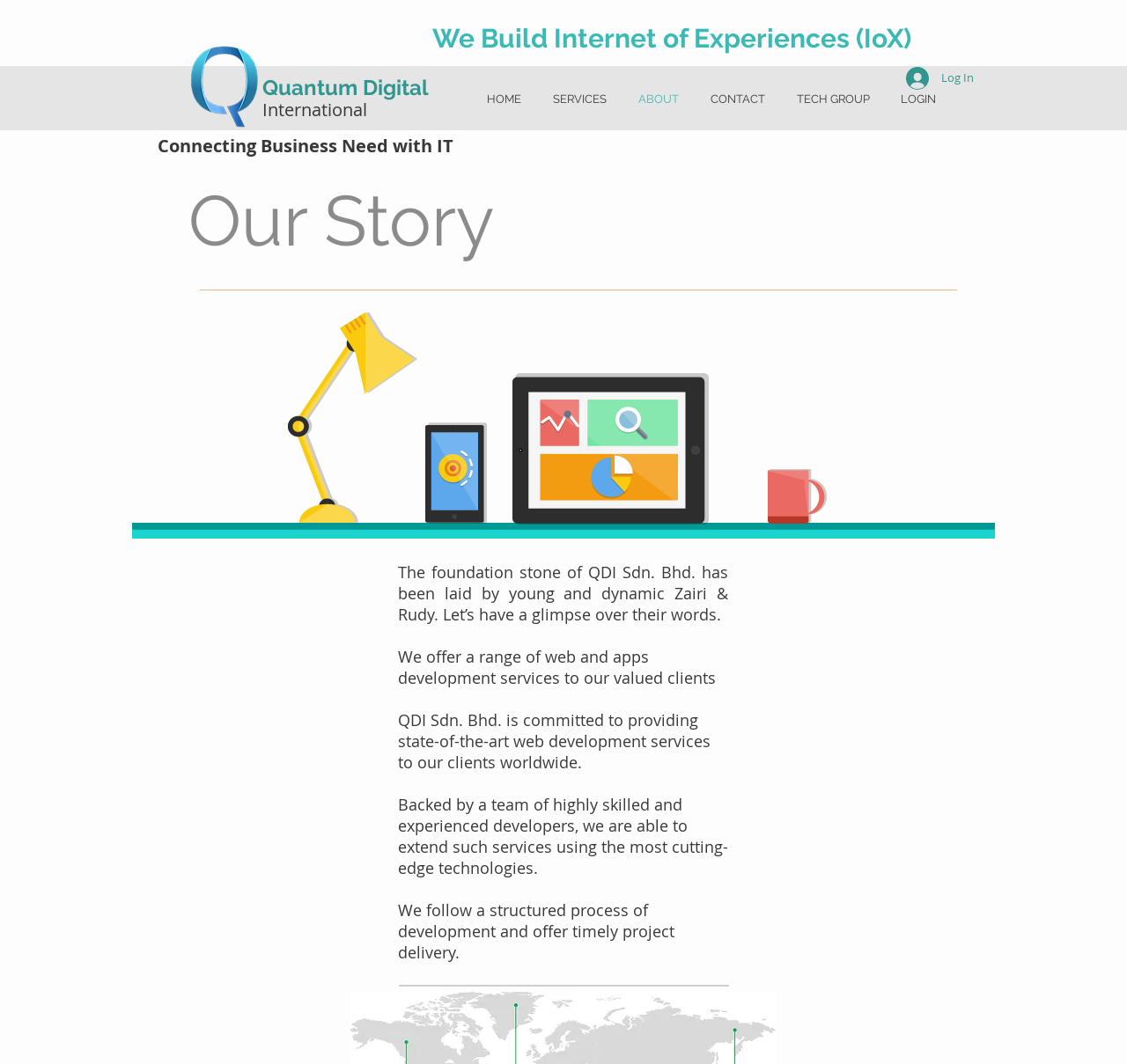Using the format (top-left x, top-left y, bottom-right x, bottom-right y), provide the bounding box coordinates for the described UI element. All values should be floating point numbers between 0 and 1: ABOUT

[0.552, 0.082, 0.616, 0.104]